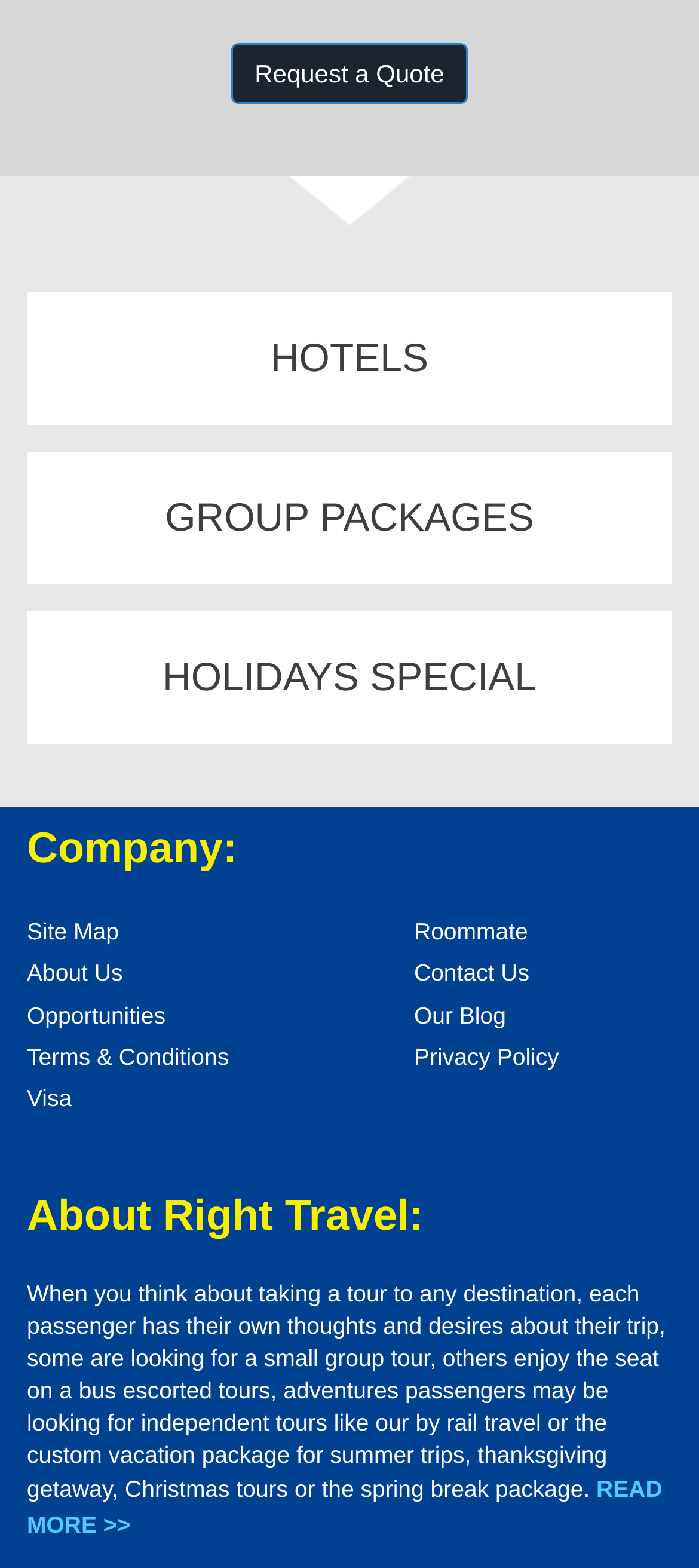Can you determine the bounding box coordinates of the area that needs to be clicked to fulfill the following instruction: "Request a quote"?

[0.331, 0.027, 0.669, 0.066]